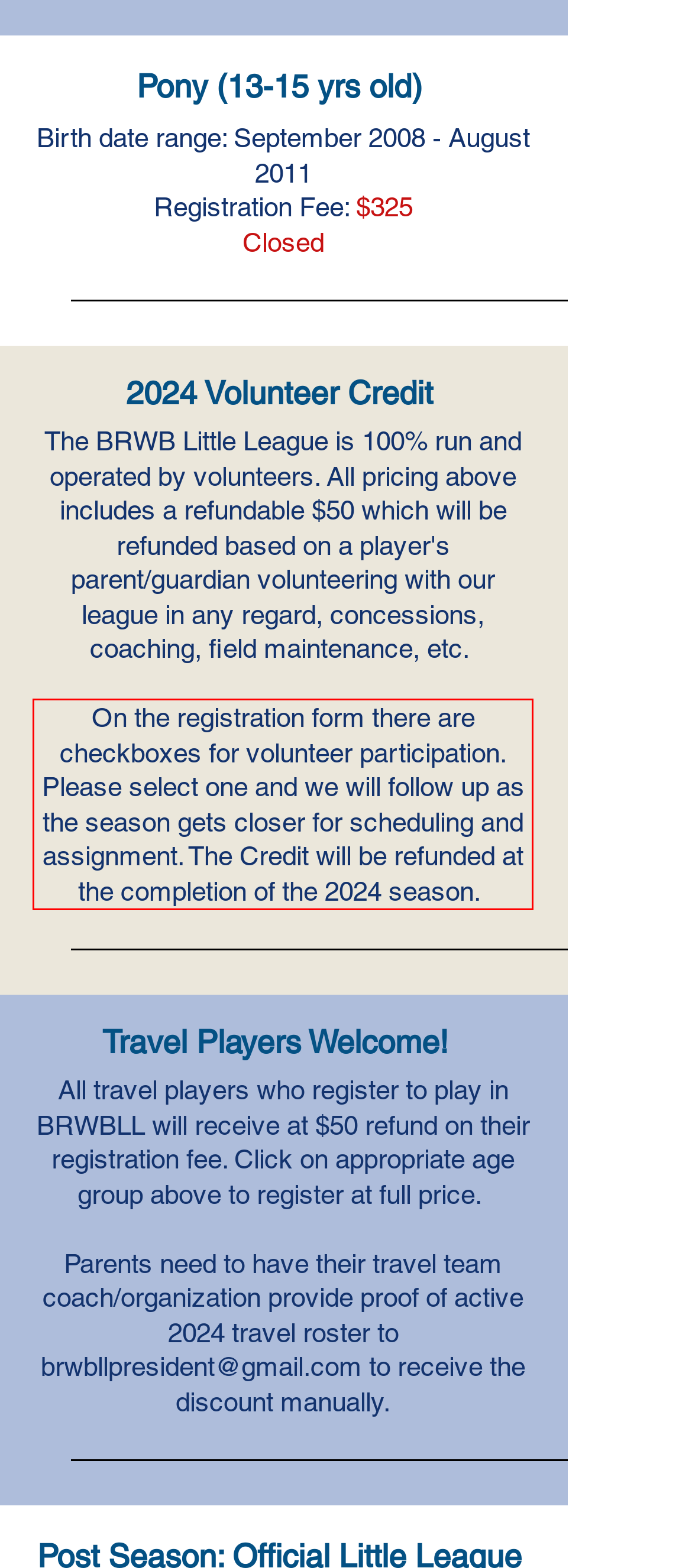In the screenshot of the webpage, find the red bounding box and perform OCR to obtain the text content restricted within this red bounding box.

On the registration form there are checkboxes for volunteer participation. Please select one and we will follow up as the season gets closer for scheduling and assignment. The Credit will be refunded at the completion of the 2024 season.